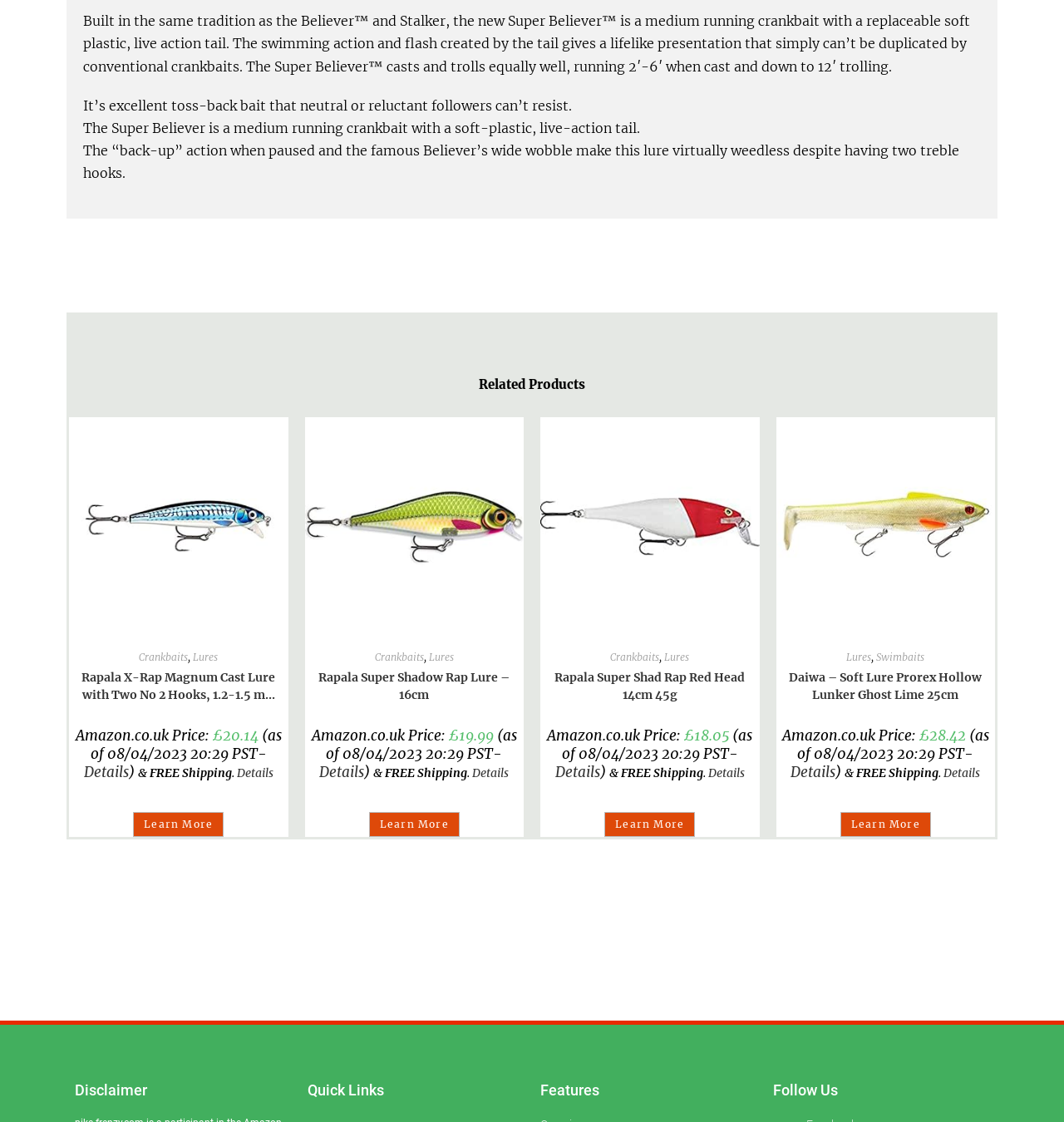Identify the bounding box coordinates of the clickable region required to complete the instruction: "Learn more about Rapala Super Believer". The coordinates should be given as four float numbers within the range of 0 and 1, i.e., [left, top, right, bottom].

[0.125, 0.724, 0.21, 0.746]